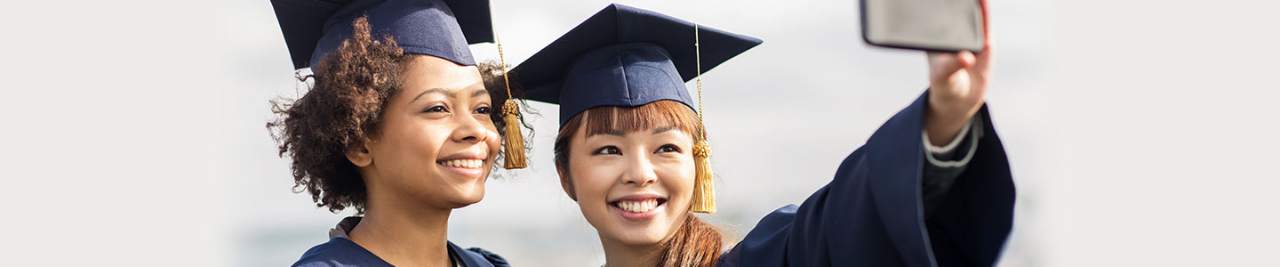Utilize the details in the image to thoroughly answer the following question: What is the significance of this moment?

The caption explains that this moment symbolizes achievement, friendship, and the celebration of educational milestones, implying that the graduates have reached a significant milestone in their academic journey.